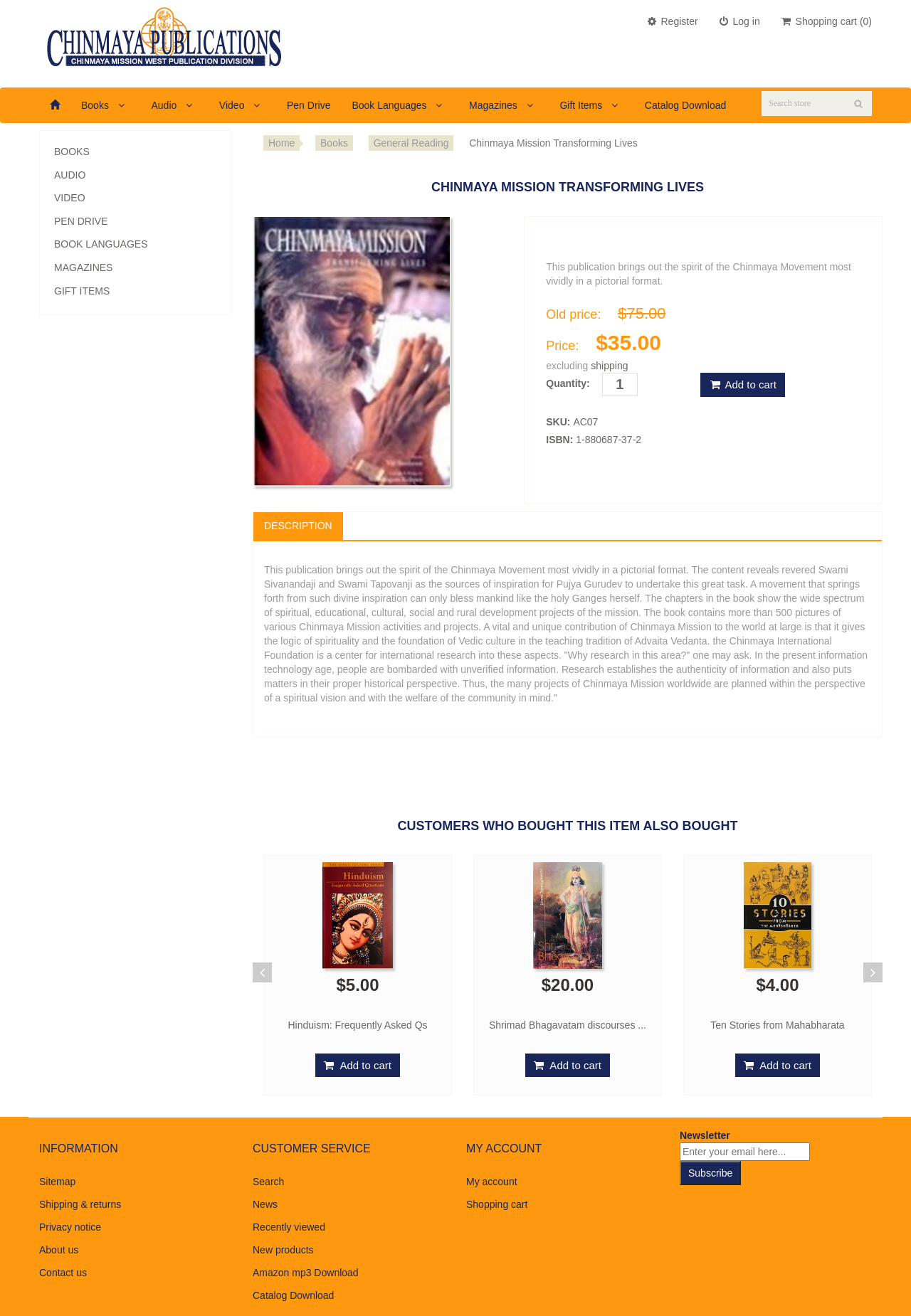Locate the bounding box coordinates of the area where you should click to accomplish the instruction: "Register".

[0.711, 0.011, 0.766, 0.022]